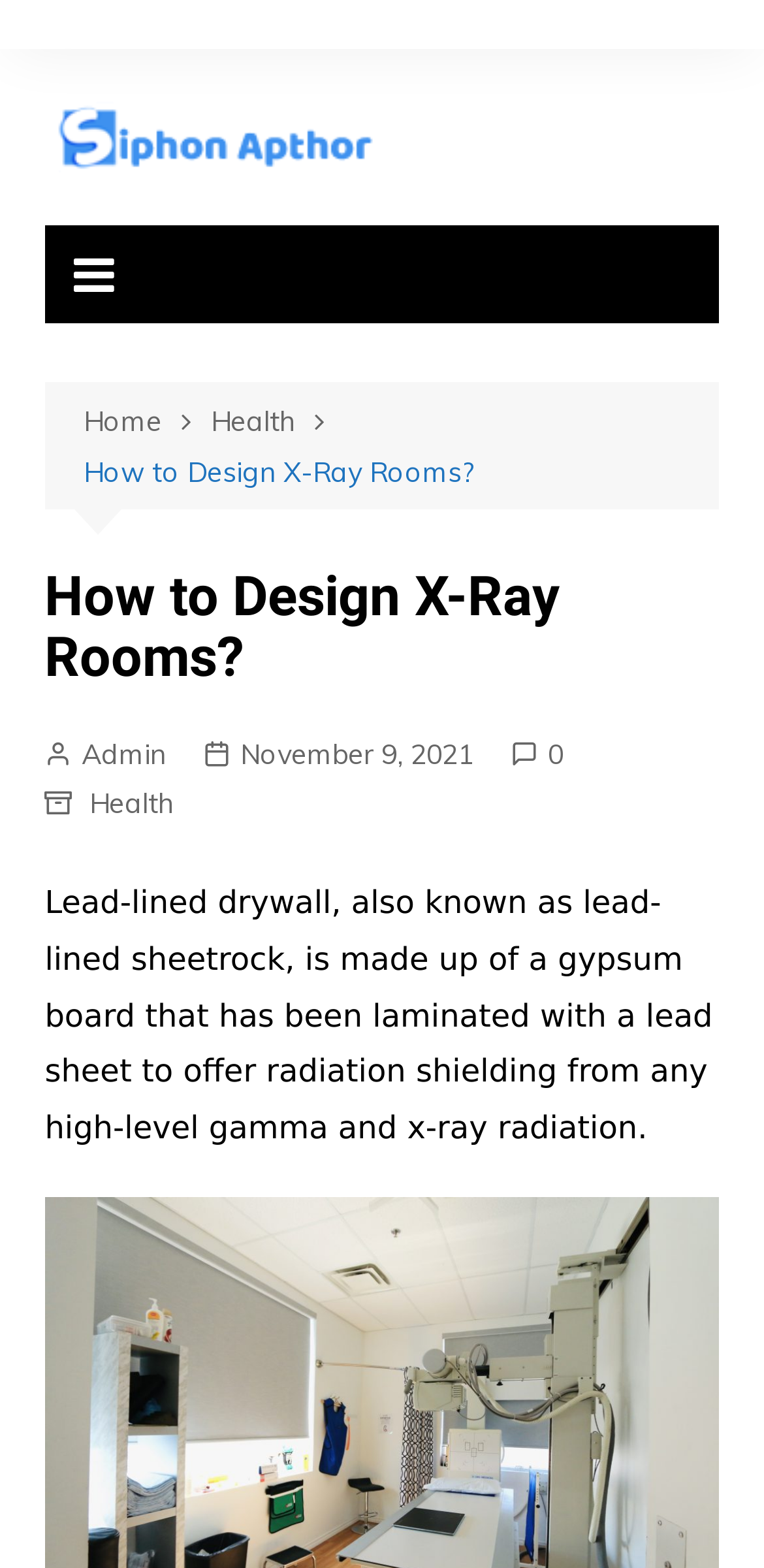Please identify the bounding box coordinates of the region to click in order to complete the given instruction: "View the November 9, 2021 link". The coordinates should be four float numbers between 0 and 1, i.e., [left, top, right, bottom].

[0.266, 0.467, 0.62, 0.495]